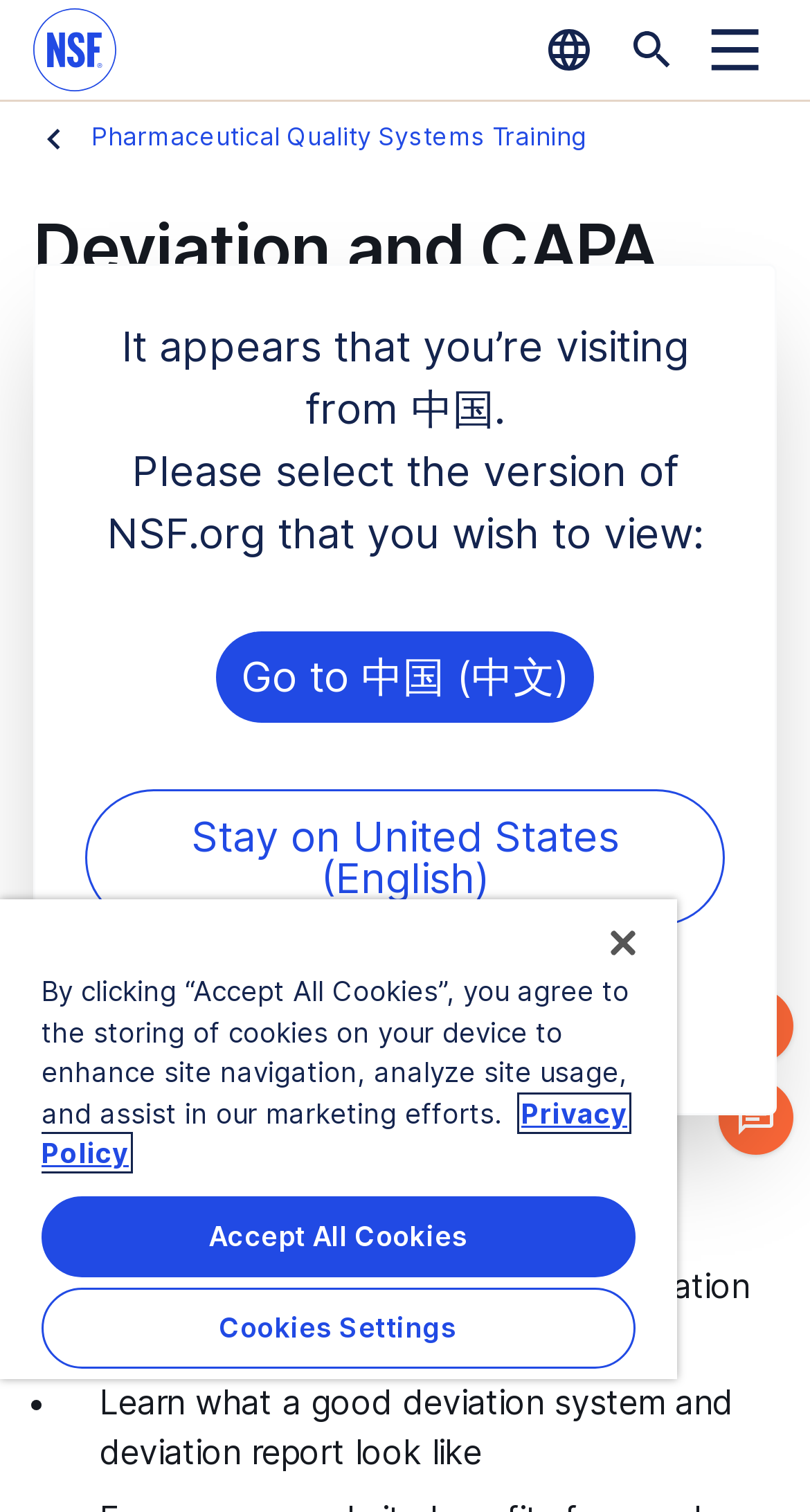Could you highlight the region that needs to be clicked to execute the instruction: "Go to China"?

[0.267, 0.418, 0.733, 0.478]